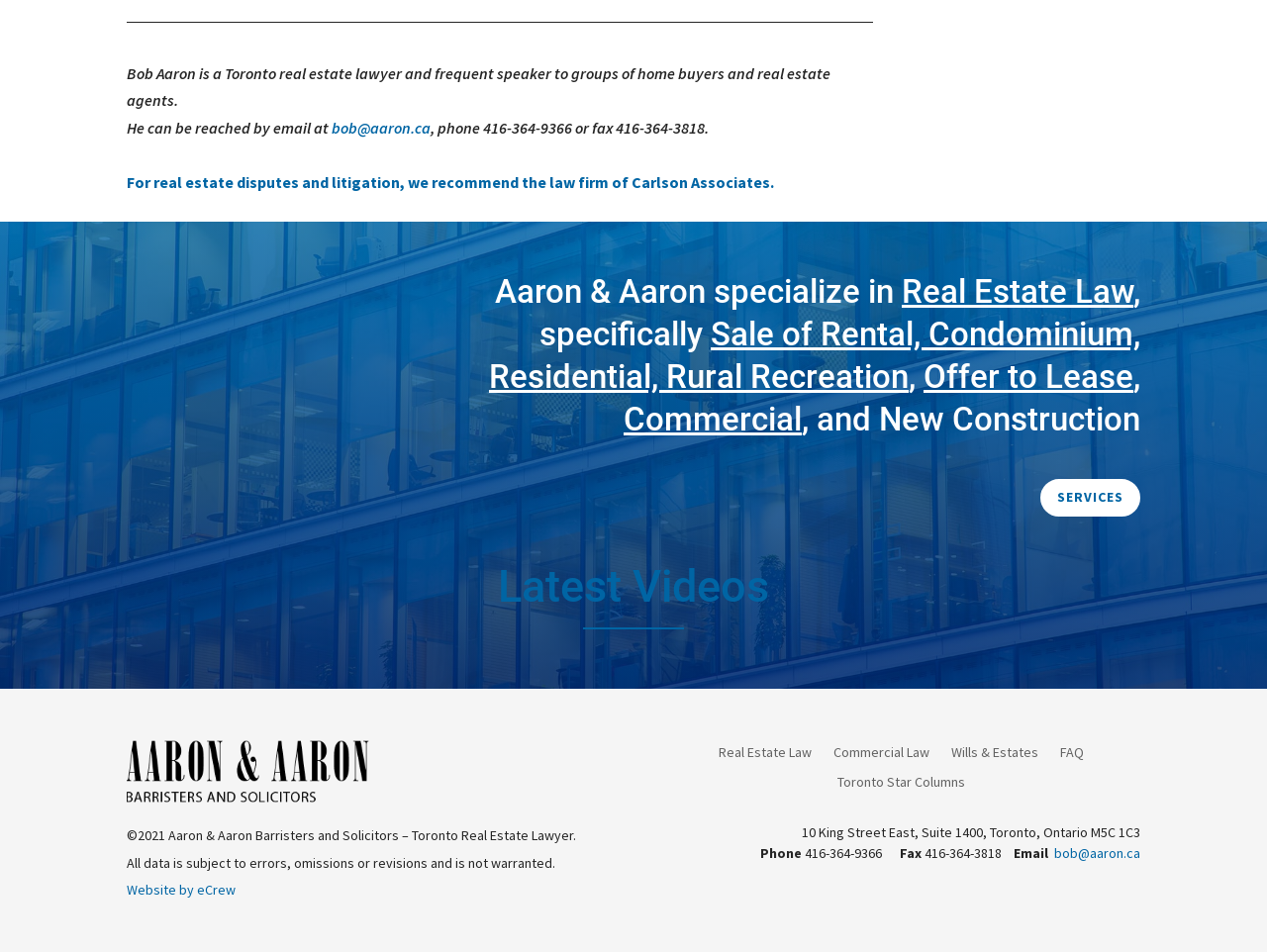Highlight the bounding box coordinates of the element you need to click to perform the following instruction: "Contact Bob Aaron via email."

[0.262, 0.123, 0.34, 0.144]